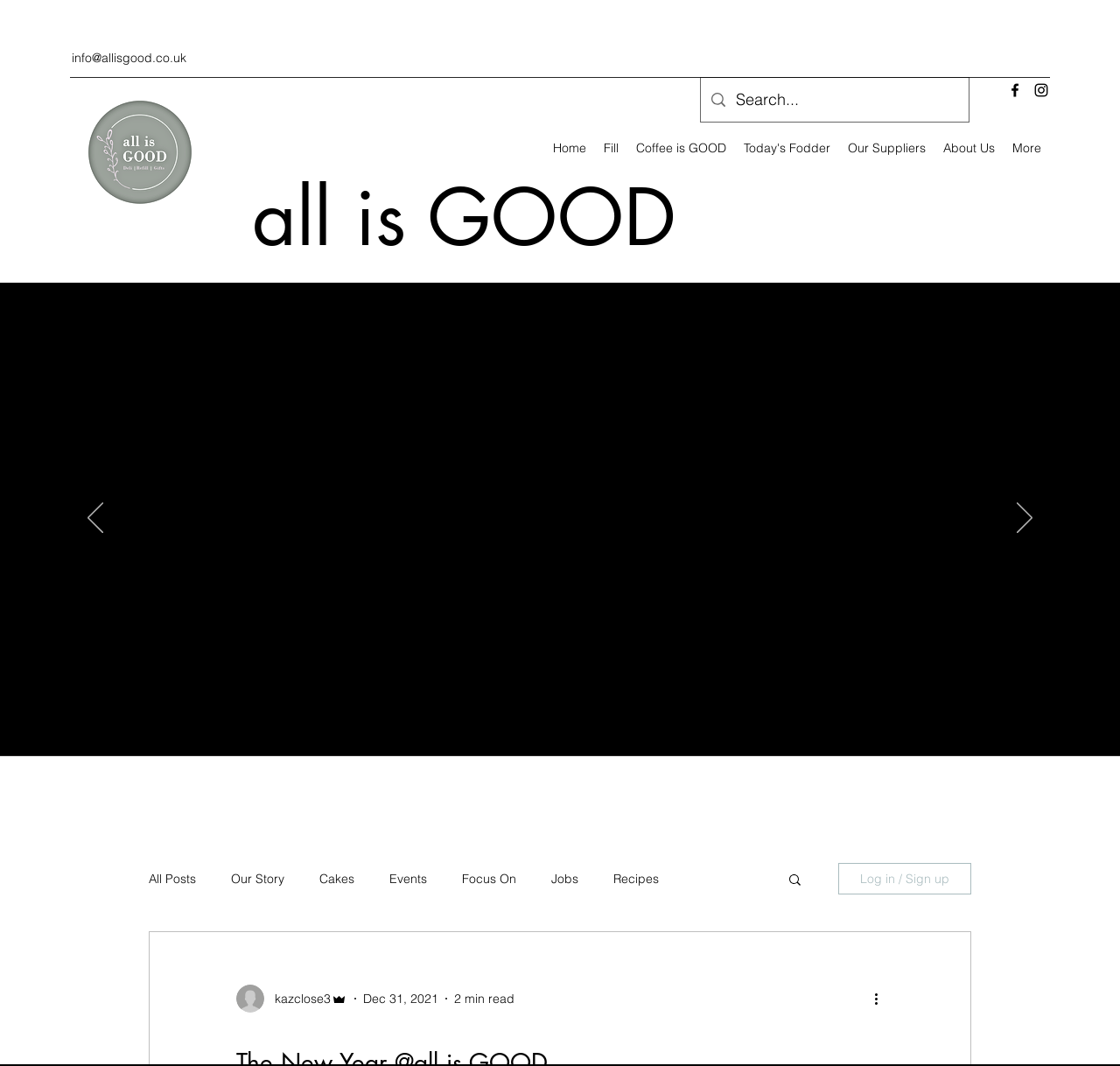Identify the bounding box coordinates for the element you need to click to achieve the following task: "Search for something". The coordinates must be four float values ranging from 0 to 1, formatted as [left, top, right, bottom].

[0.626, 0.073, 0.865, 0.114]